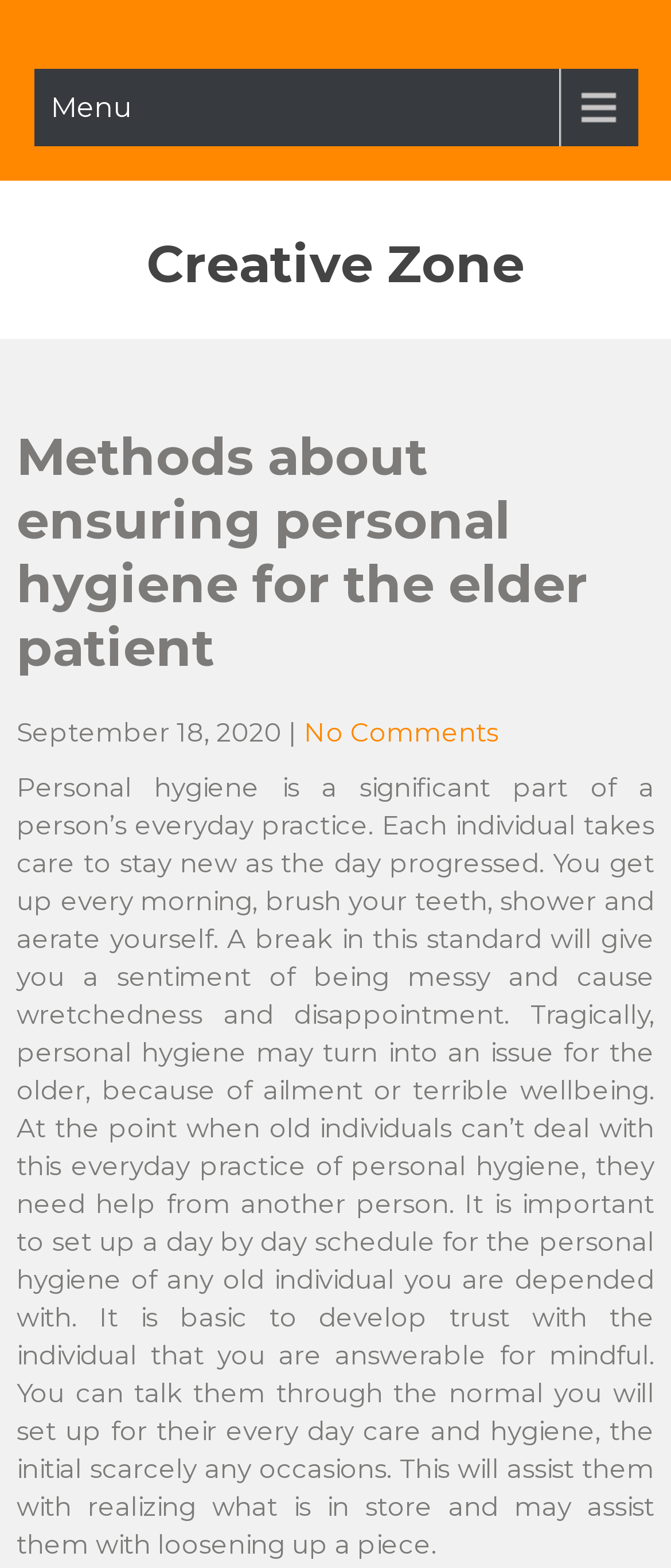What is the main topic of the article?
Refer to the image and provide a concise answer in one word or phrase.

Personal hygiene for the elder patient